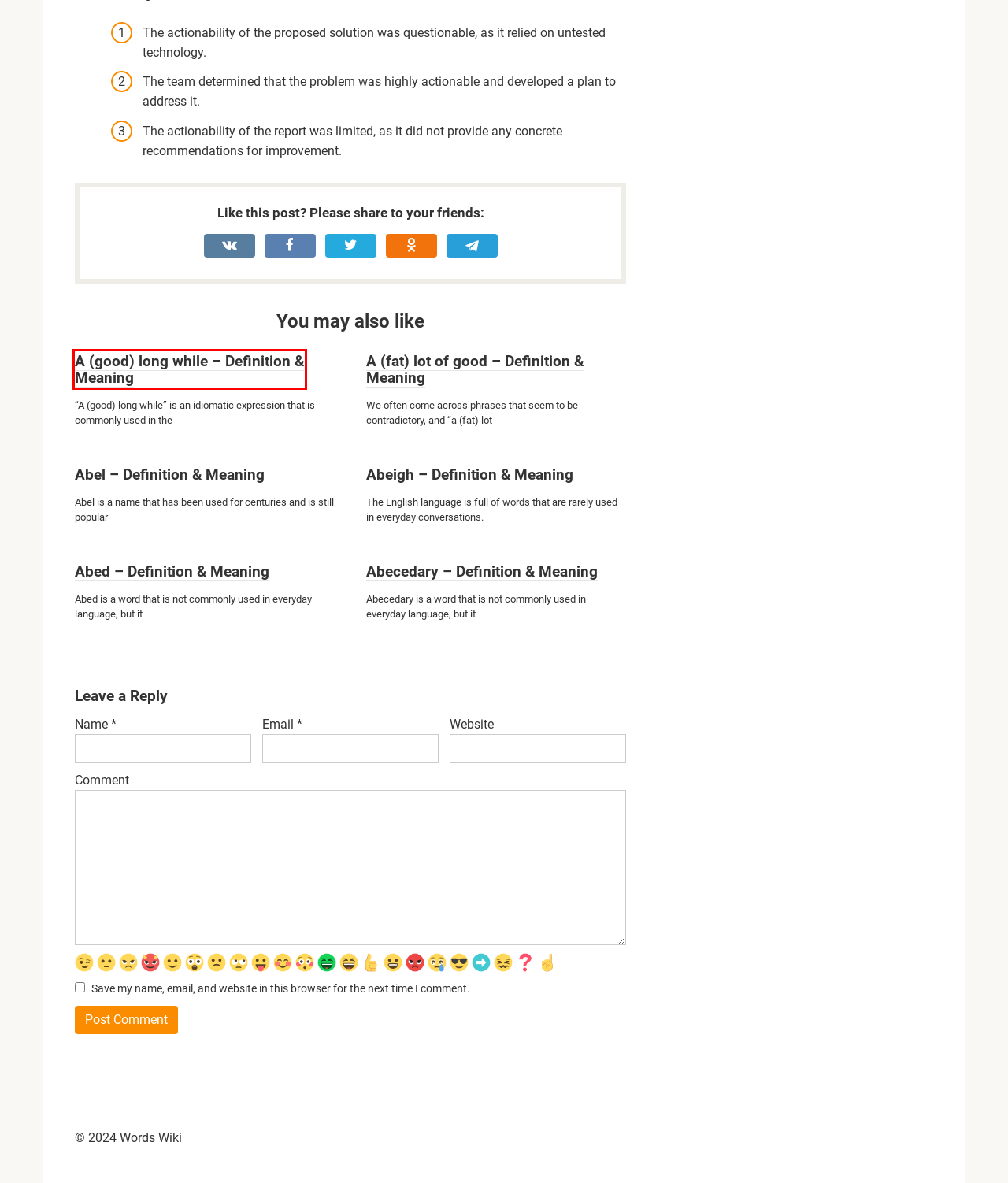You are given a screenshot depicting a webpage with a red bounding box around a UI element. Select the description that best corresponds to the new webpage after clicking the selected element. Here are the choices:
A. Abed - Definition & Meaning
B. Words Wiki - Definition & Meaning
C. A - Words Wiki
D. Abeigh - Definition & Meaning
E. Abecedary - Definition & Meaning
F. A (good) long while - Definition & Meaning
G. ʽ - Words Wiki
H. Abel - Definition & Meaning

F